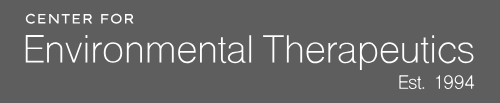What is the purpose of the organization?
Refer to the image and answer the question using a single word or phrase.

Educating and research